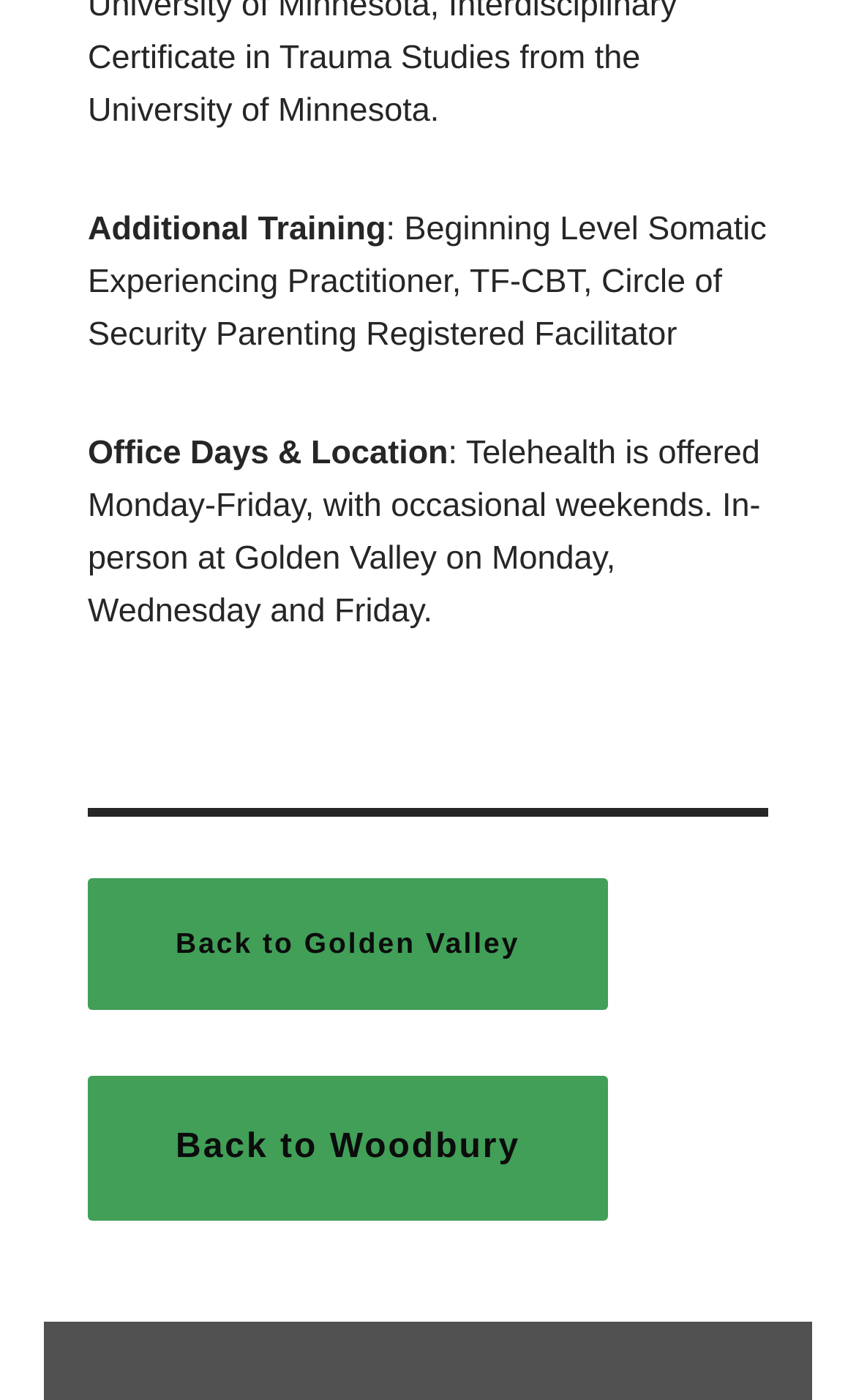What days are in-person sessions available? Observe the screenshot and provide a one-word or short phrase answer.

Monday, Wednesday, Friday